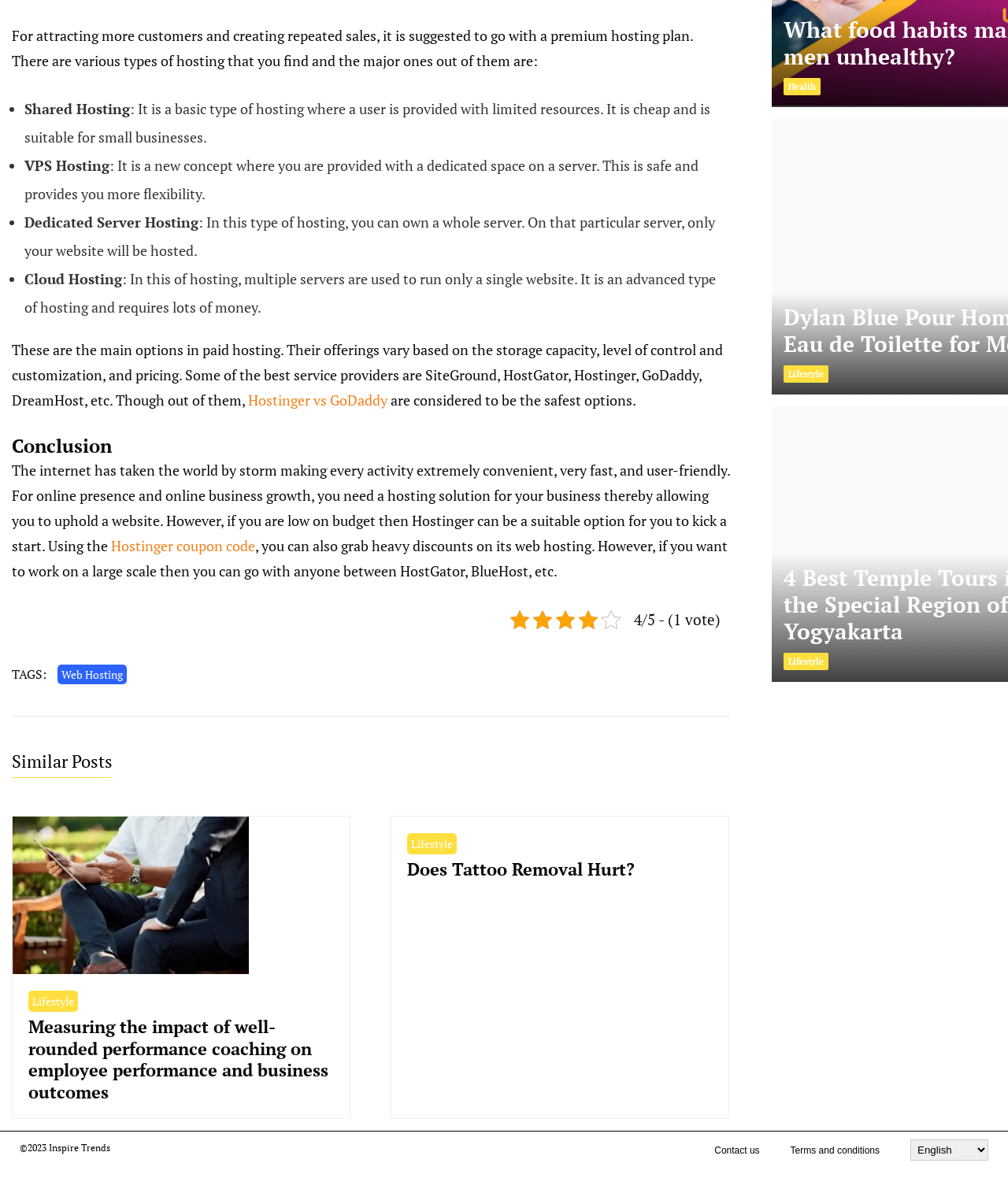Predict the bounding box coordinates of the area that should be clicked to accomplish the following instruction: "Click on 'Hostinger vs GoDaddy'". The bounding box coordinates should consist of four float numbers between 0 and 1, i.e., [left, top, right, bottom].

[0.246, 0.332, 0.384, 0.348]